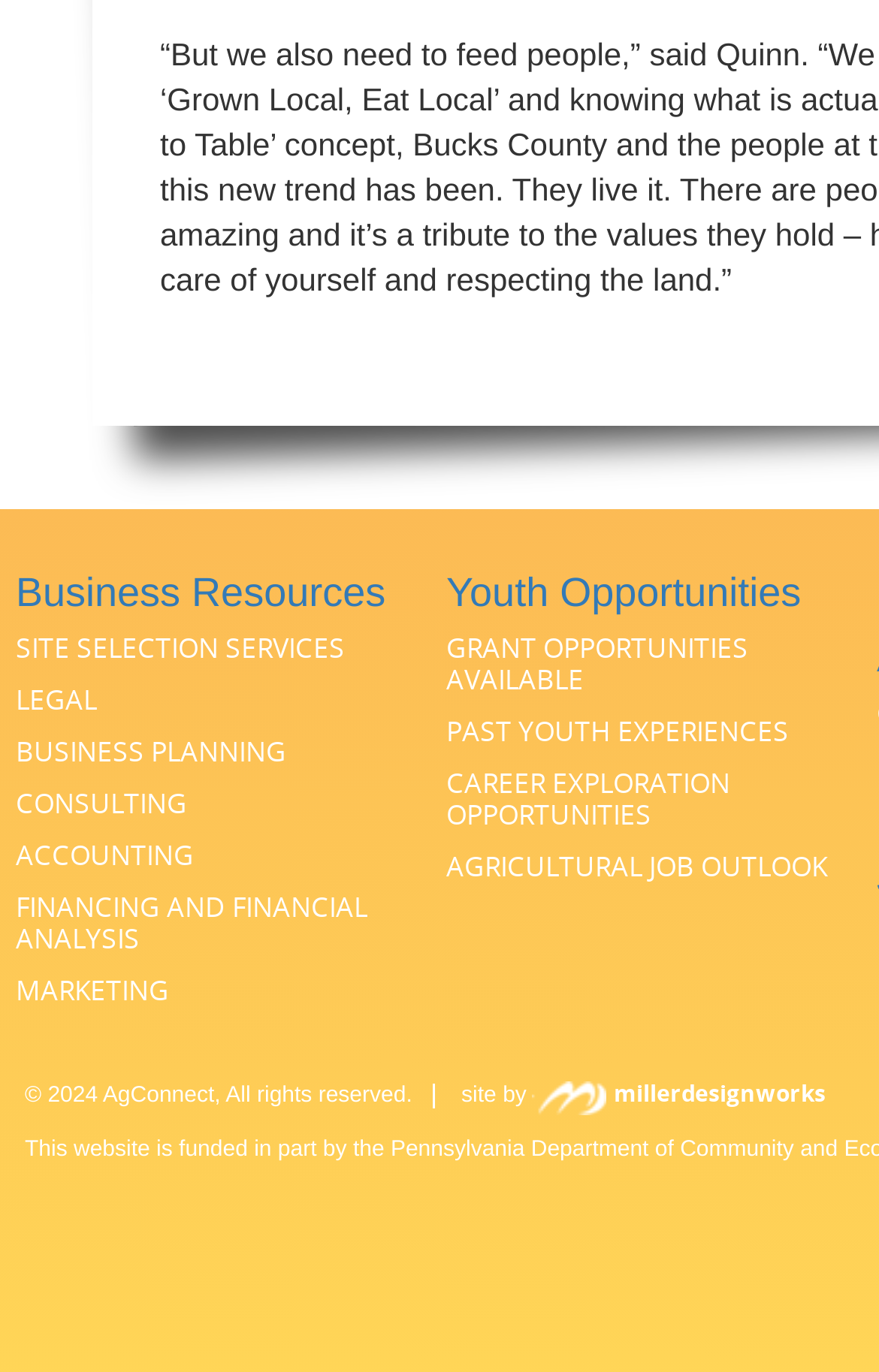Pinpoint the bounding box coordinates of the clickable element needed to complete the instruction: "Visit the website of millerdesignworks". The coordinates should be provided as four float numbers between 0 and 1: [left, top, right, bottom].

[0.606, 0.788, 0.939, 0.813]